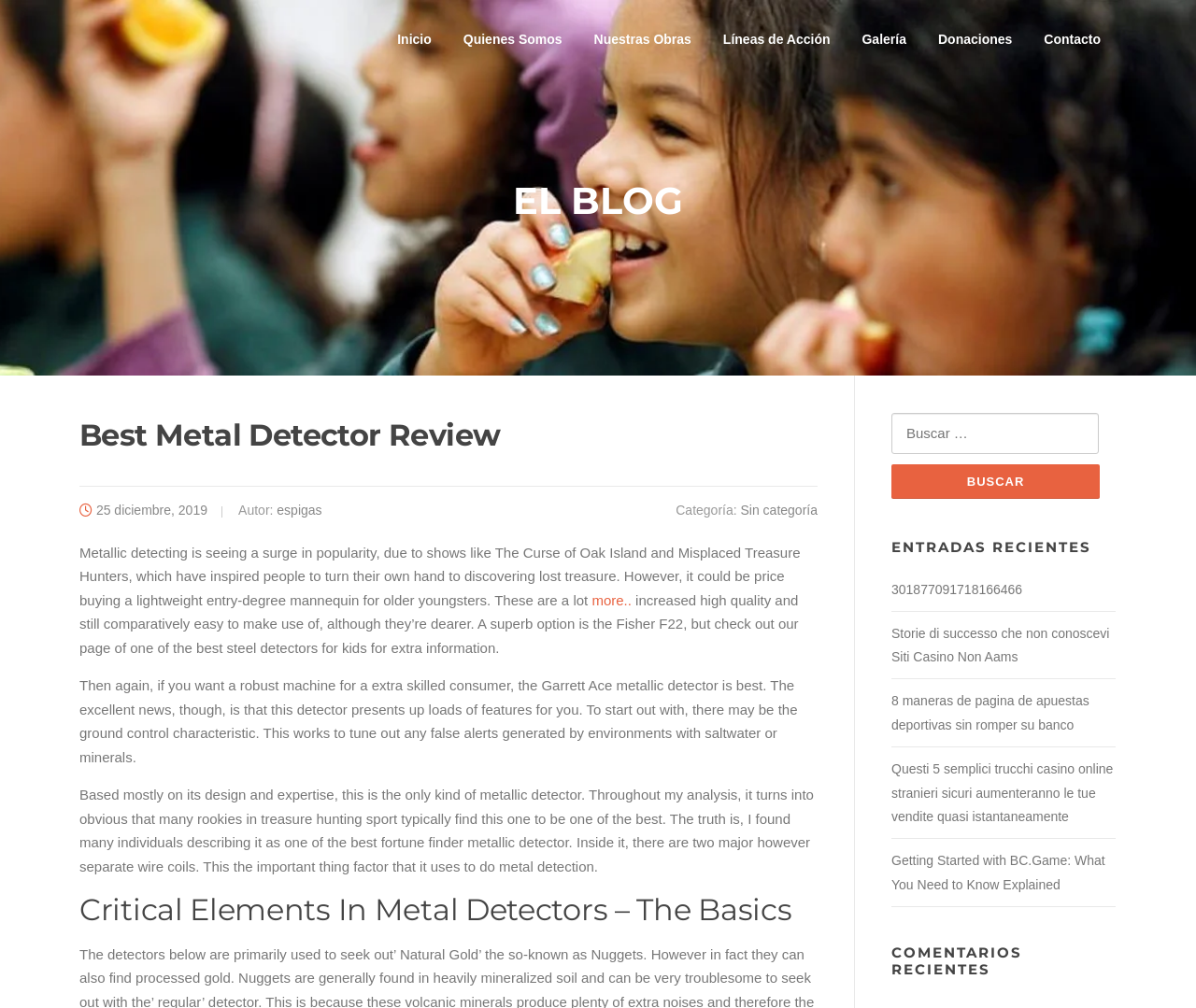Identify the coordinates of the bounding box for the element that must be clicked to accomplish the instruction: "Click on the 'Contacto' link".

[0.86, 0.0, 0.934, 0.079]